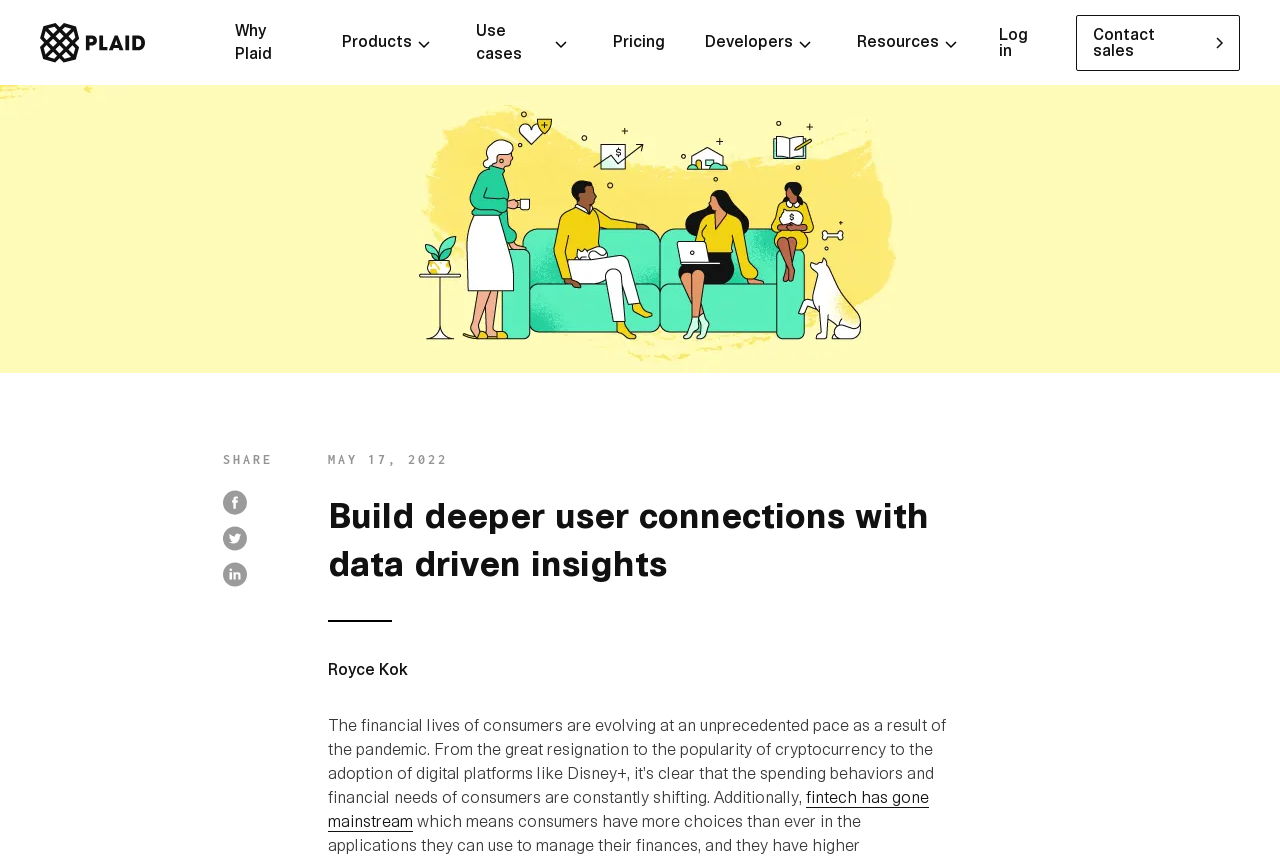Identify the coordinates of the bounding box for the element that must be clicked to accomplish the instruction: "View pricing".

[0.463, 0.027, 0.535, 0.072]